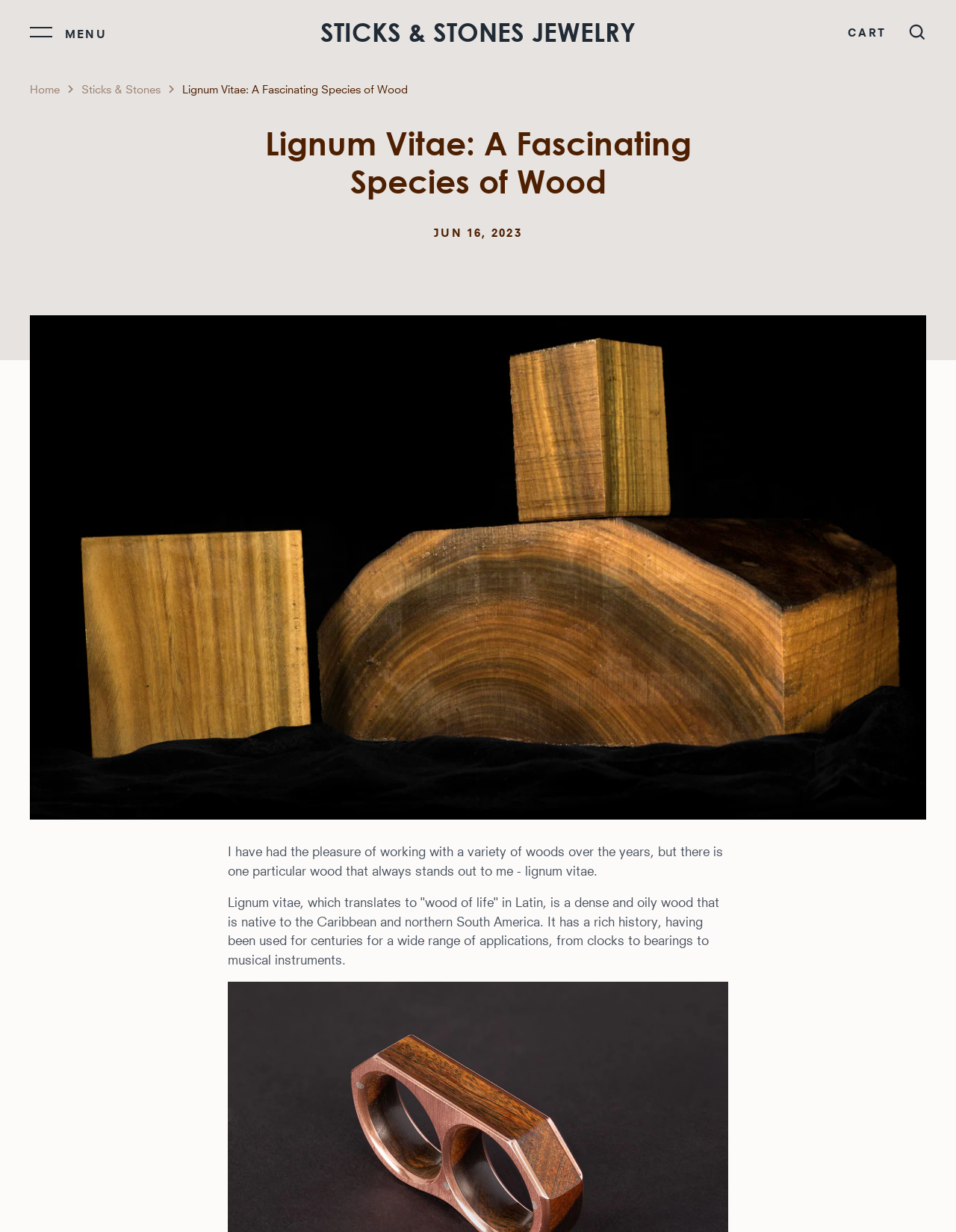Please find the bounding box coordinates of the section that needs to be clicked to achieve this instruction: "Click the 'Home' link".

[0.023, 0.19, 0.398, 0.216]